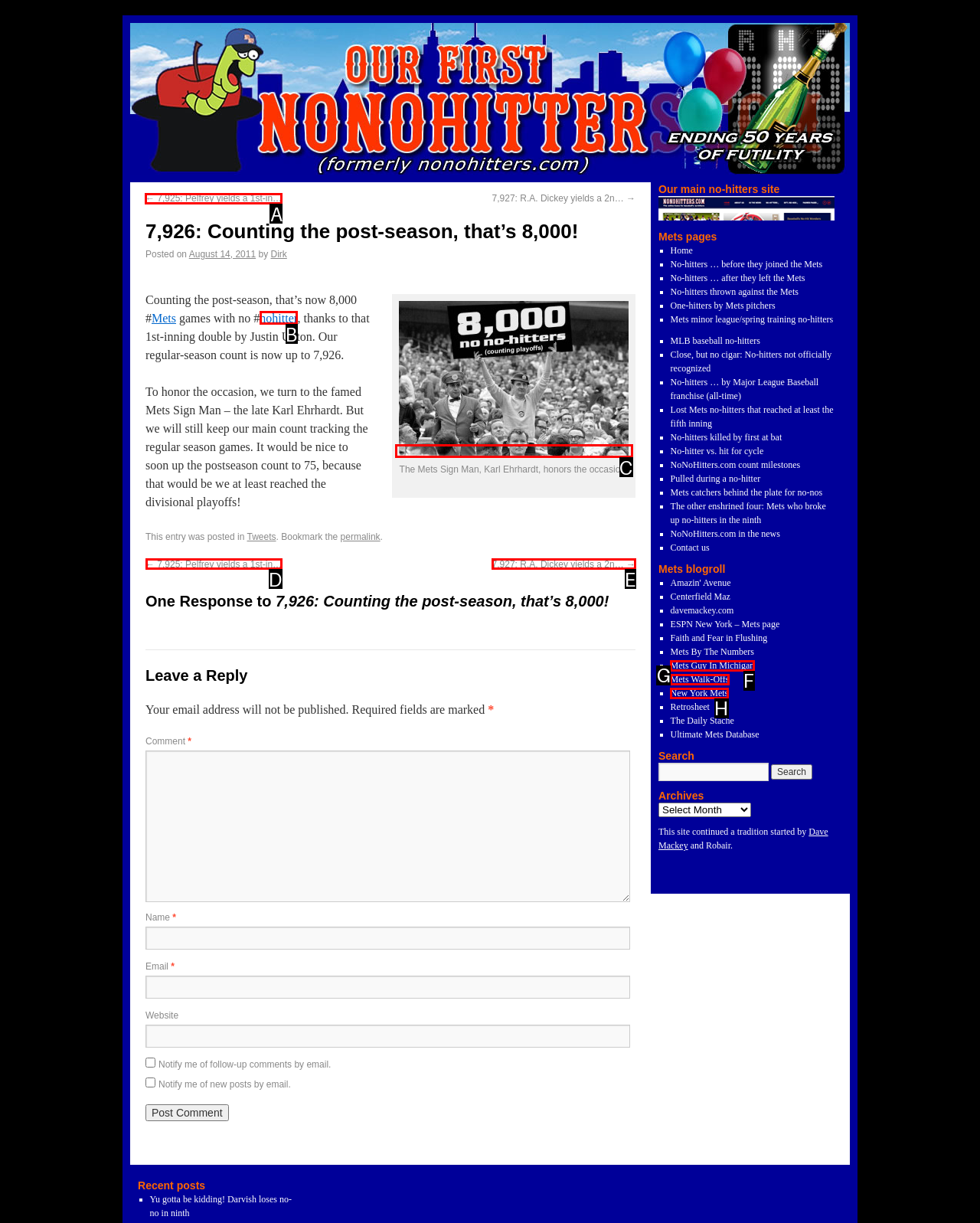Identify the correct UI element to click to follow this instruction: Click the '← 7,925: Pelfrey yields a 1st-in…' link
Respond with the letter of the appropriate choice from the displayed options.

A